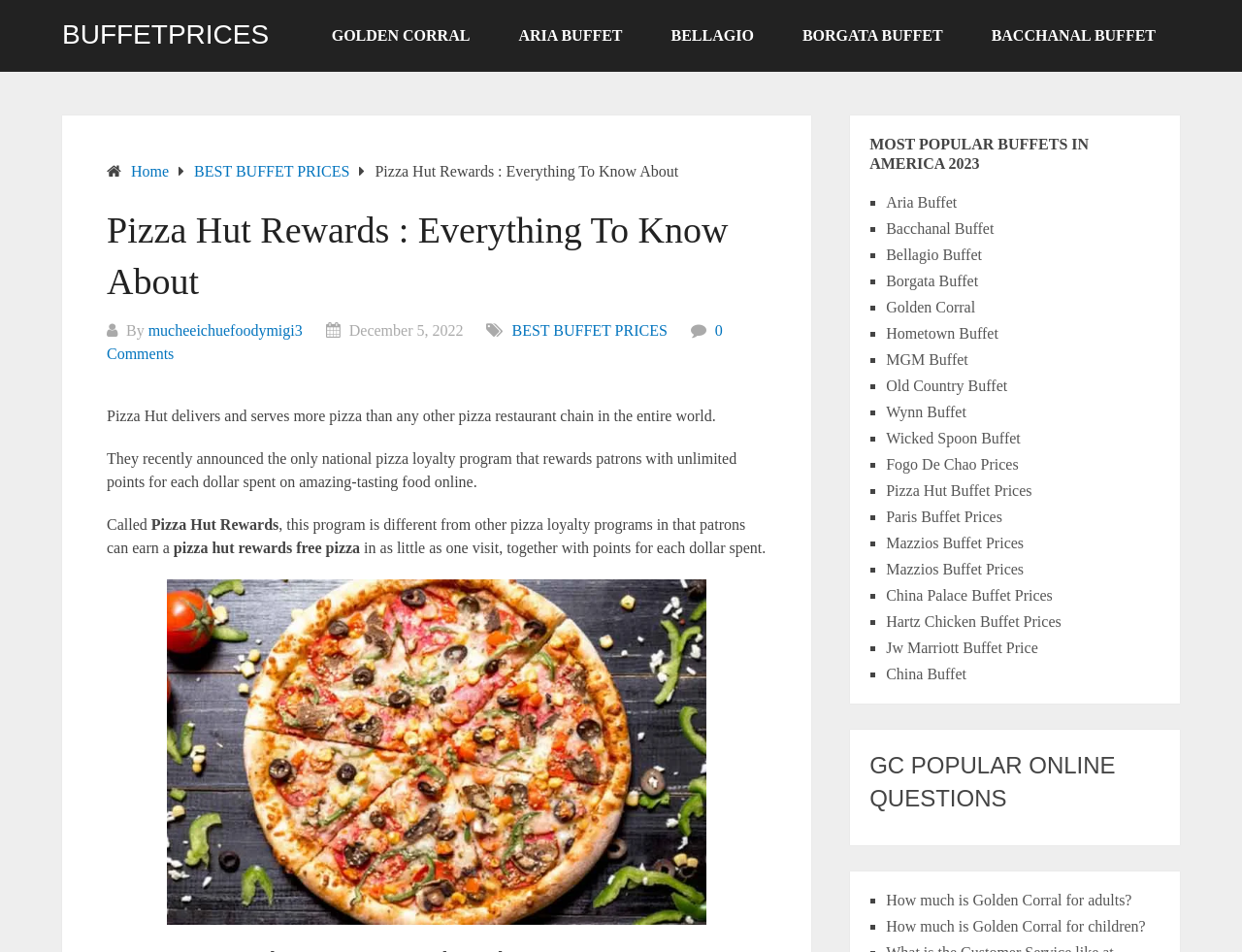Identify the bounding box coordinates of the region I need to click to complete this instruction: "Get information about 'How much is Golden Corral for adults?'".

[0.713, 0.937, 0.911, 0.954]